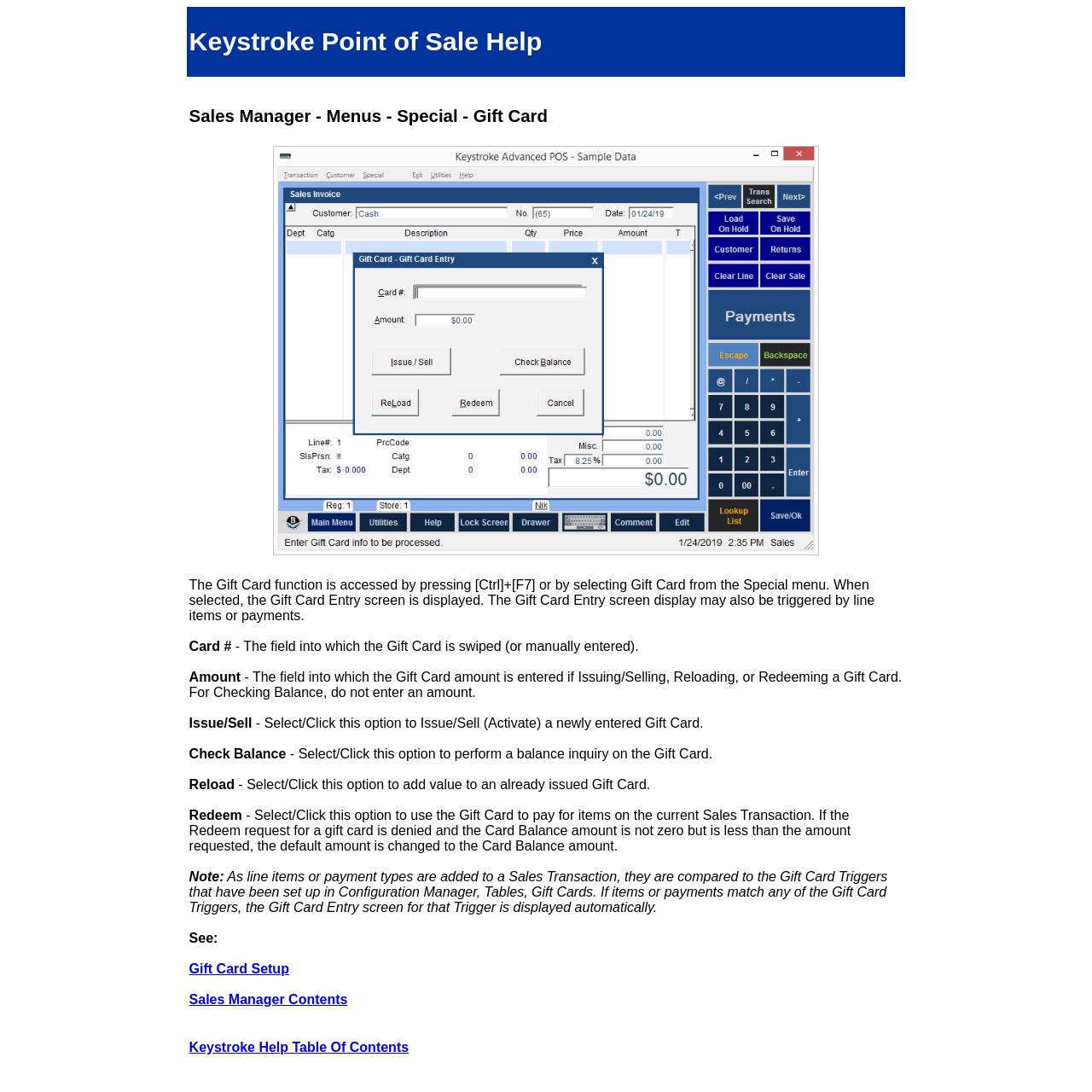What triggers the Gift Card Entry screen?
Please answer using one word or phrase, based on the screenshot.

Line items or payments